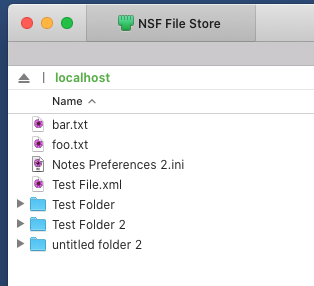What is the purpose of the NSF File Store application interface?
Please answer the question with a detailed and comprehensive explanation.

The layout of the interface is structured to facilitate easy navigation through the directory, and the use of icons suggests various file types. This suggests that the purpose of the NSF File Store application interface is to provide a straightforward way to organize and access files within the NSF file store system.